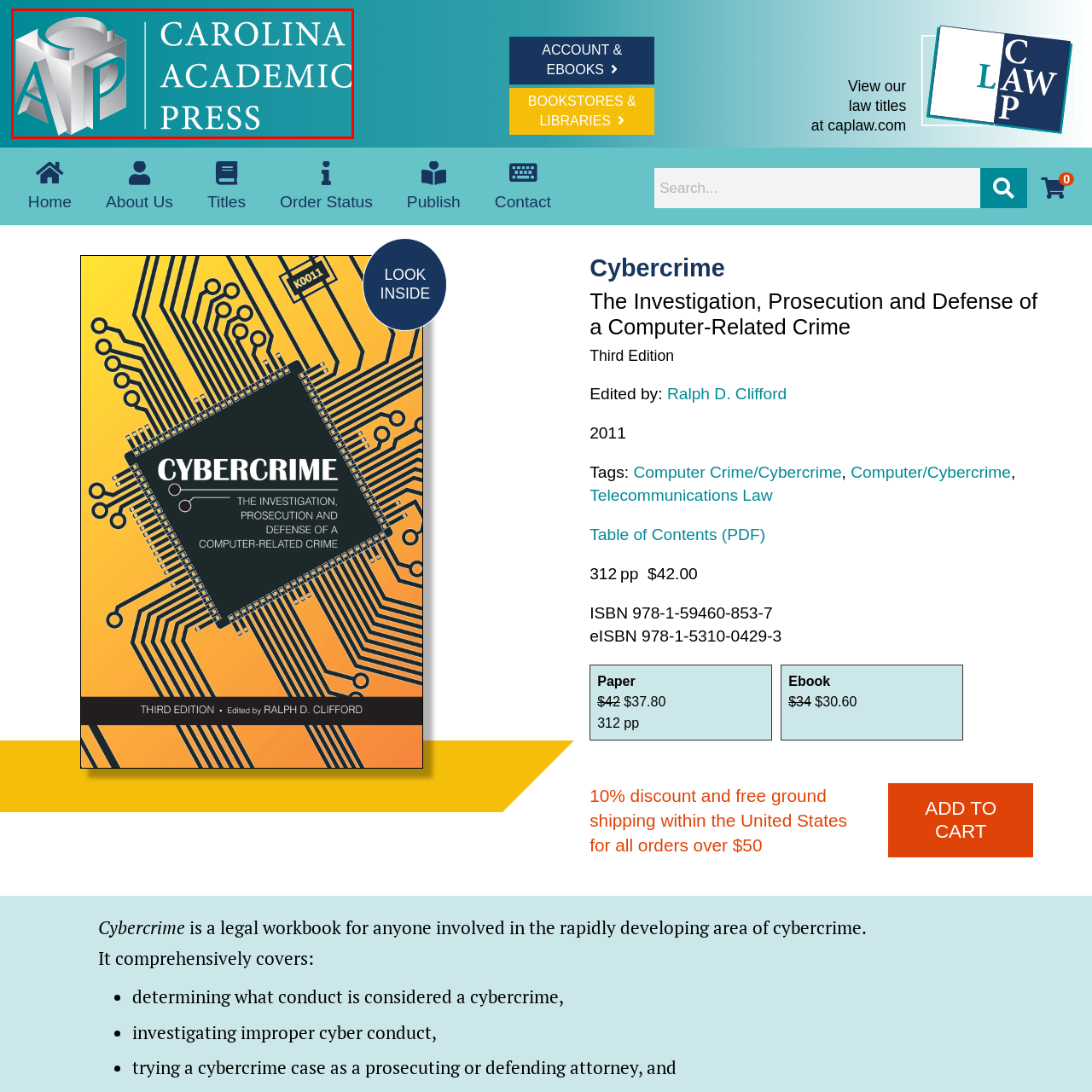What type of font is used for the acronym 'CAP'?
Focus on the area within the red boundary in the image and answer the question with one word or a short phrase.

sophisticated